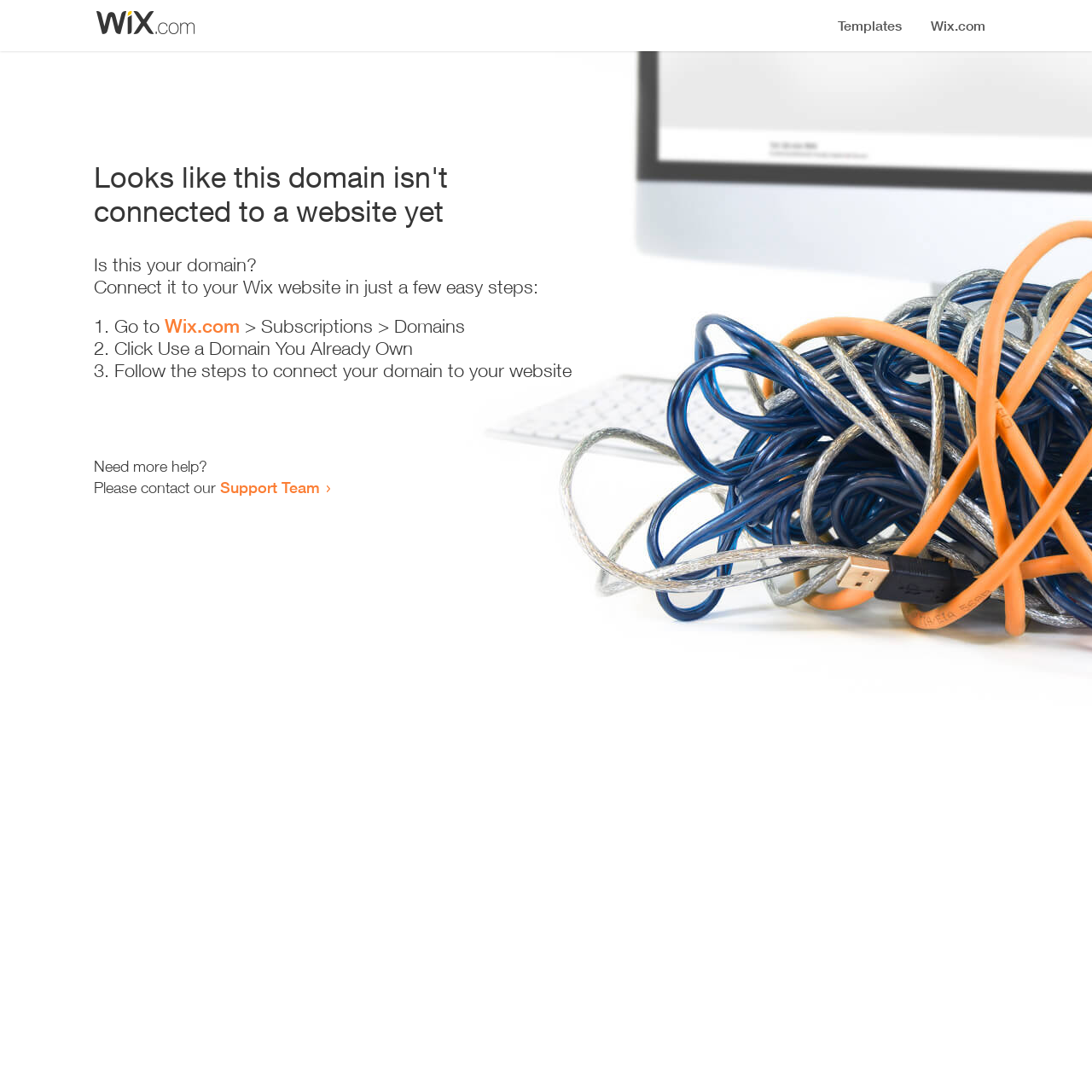What is the current status of this domain? Please answer the question using a single word or phrase based on the image.

Not connected to a website